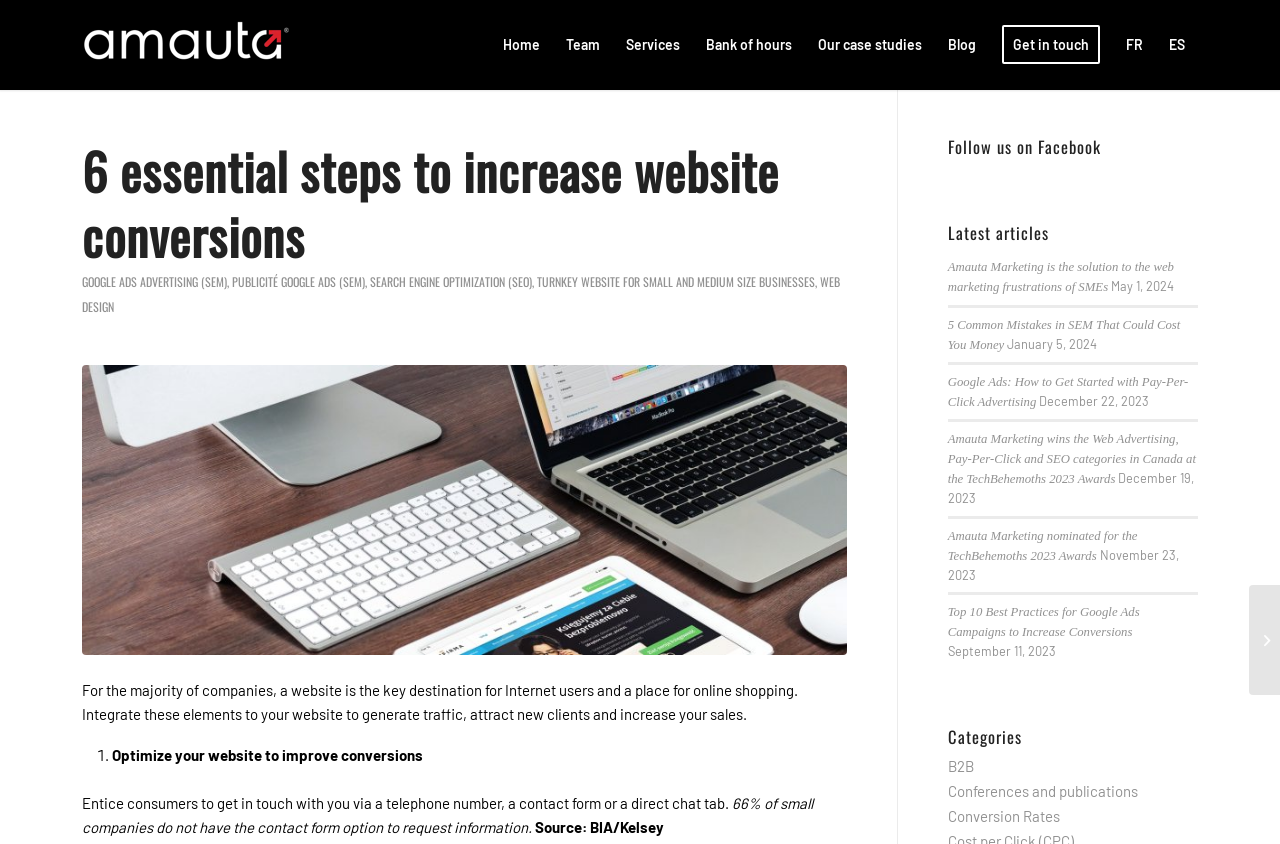Identify the bounding box coordinates of the element to click to follow this instruction: 'Sign In'. Ensure the coordinates are four float values between 0 and 1, provided as [left, top, right, bottom].

None